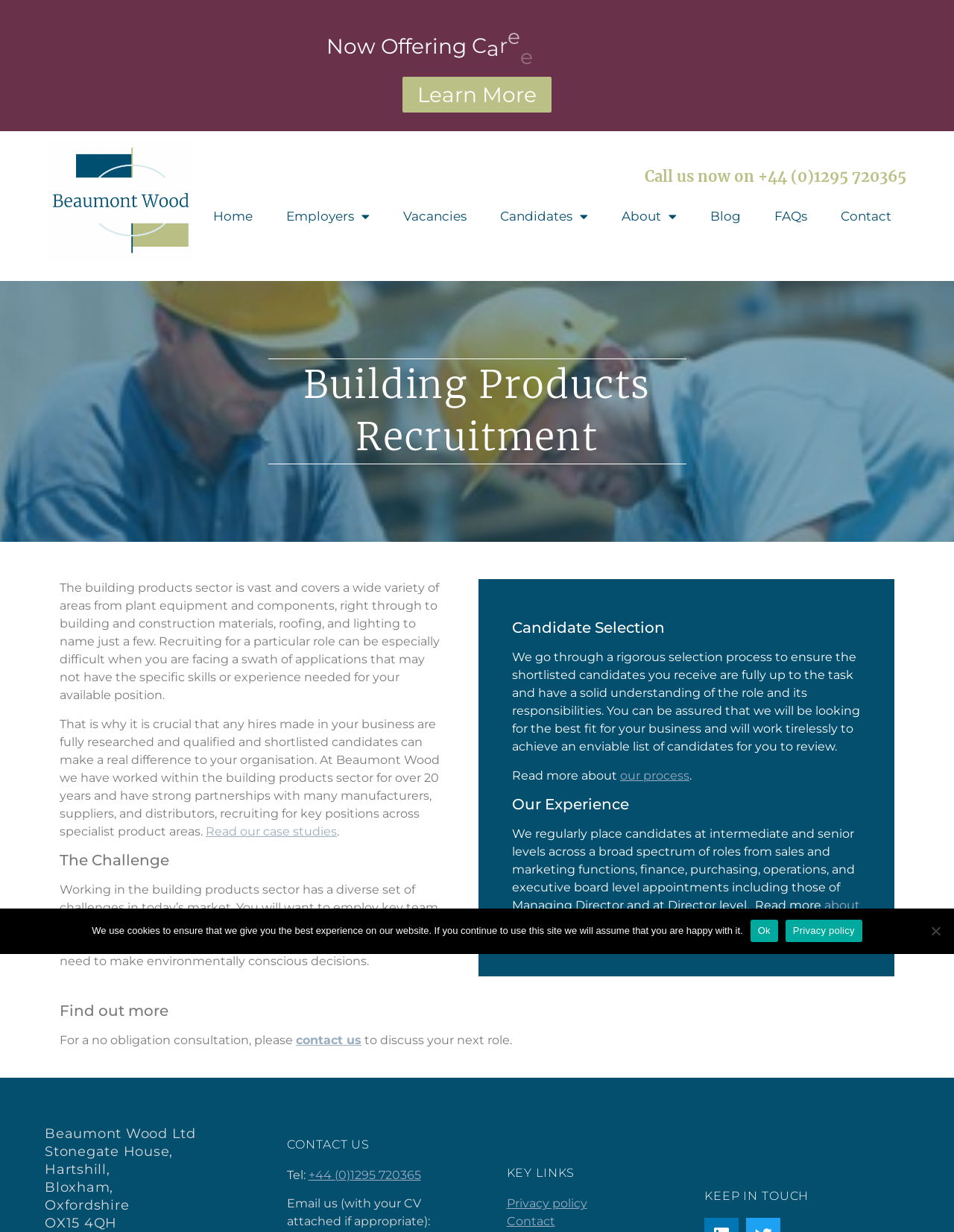Bounding box coordinates are given in the format (top-left x, top-left y, bottom-right x, bottom-right y). All values should be floating point numbers between 0 and 1. Provide the bounding box coordinate for the UI element described as: +44 (0)1295 720365

[0.323, 0.948, 0.441, 0.959]